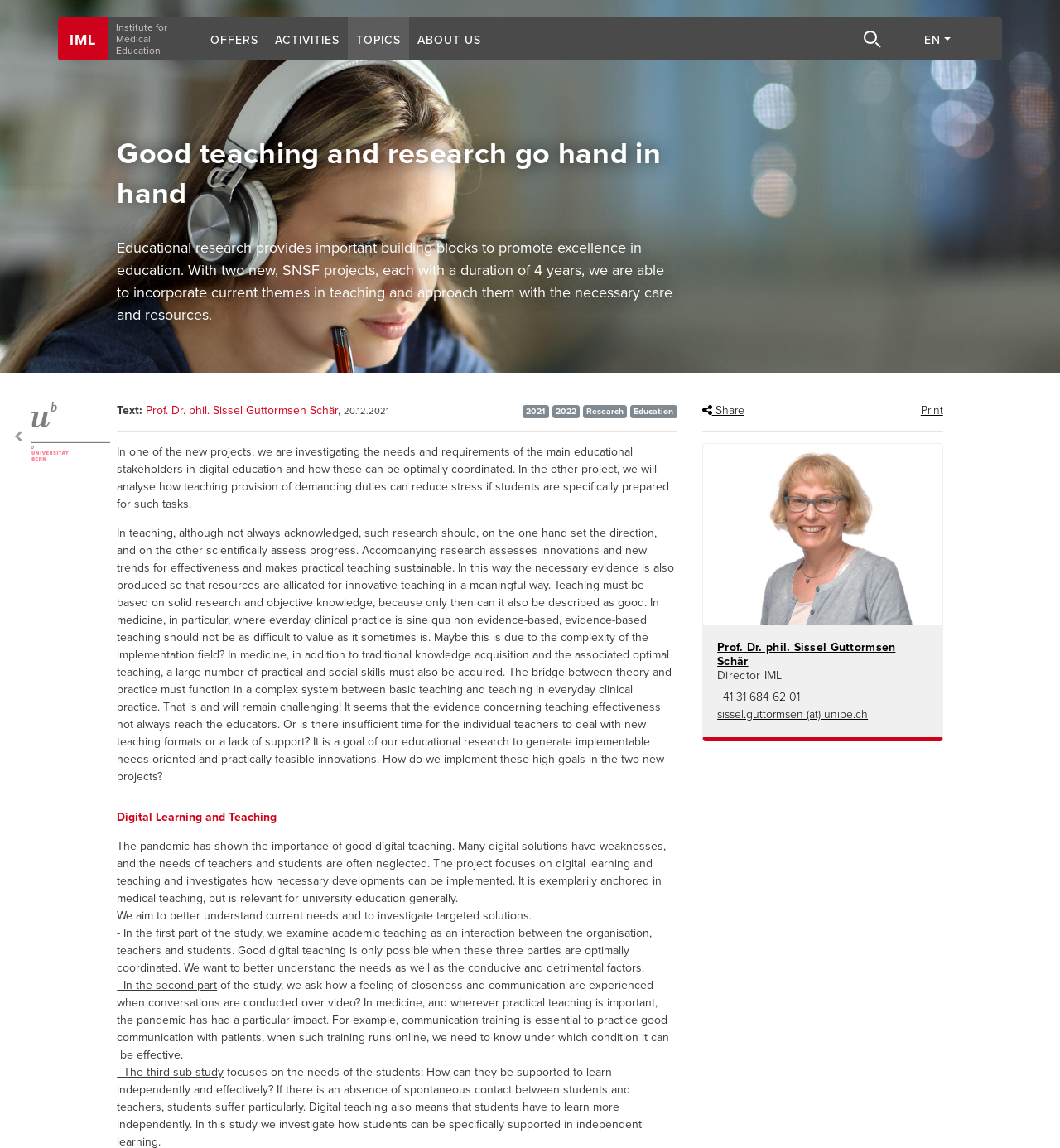Please specify the bounding box coordinates of the clickable section necessary to execute the following command: "Click the 'EN' language link".

[0.864, 0.015, 0.904, 0.053]